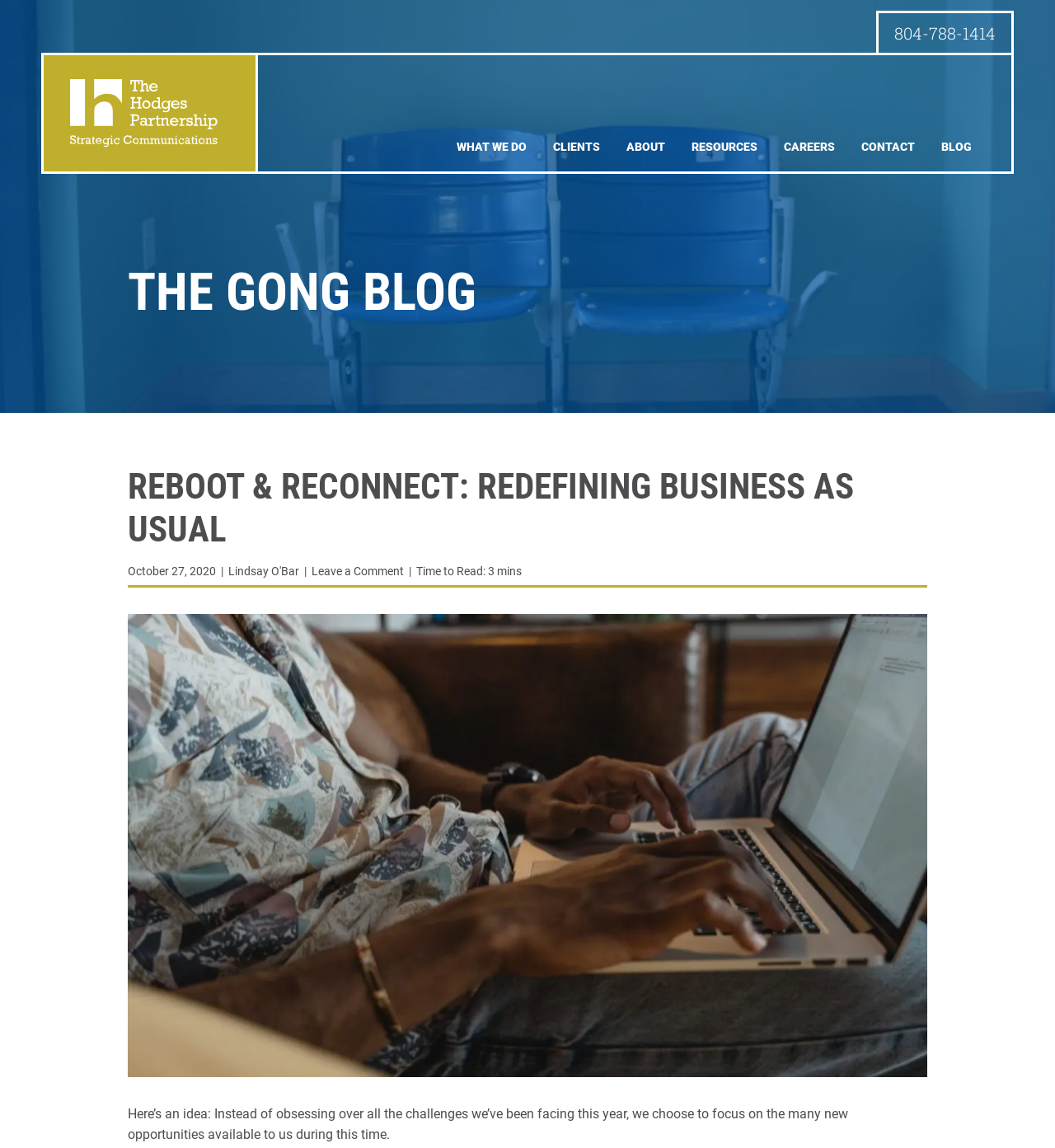What is the company logo?
Answer the question with as much detail as possible.

I found the company logo by looking at the image element with the description 'Hodges Logo White', which is located on the top left corner of the webpage.